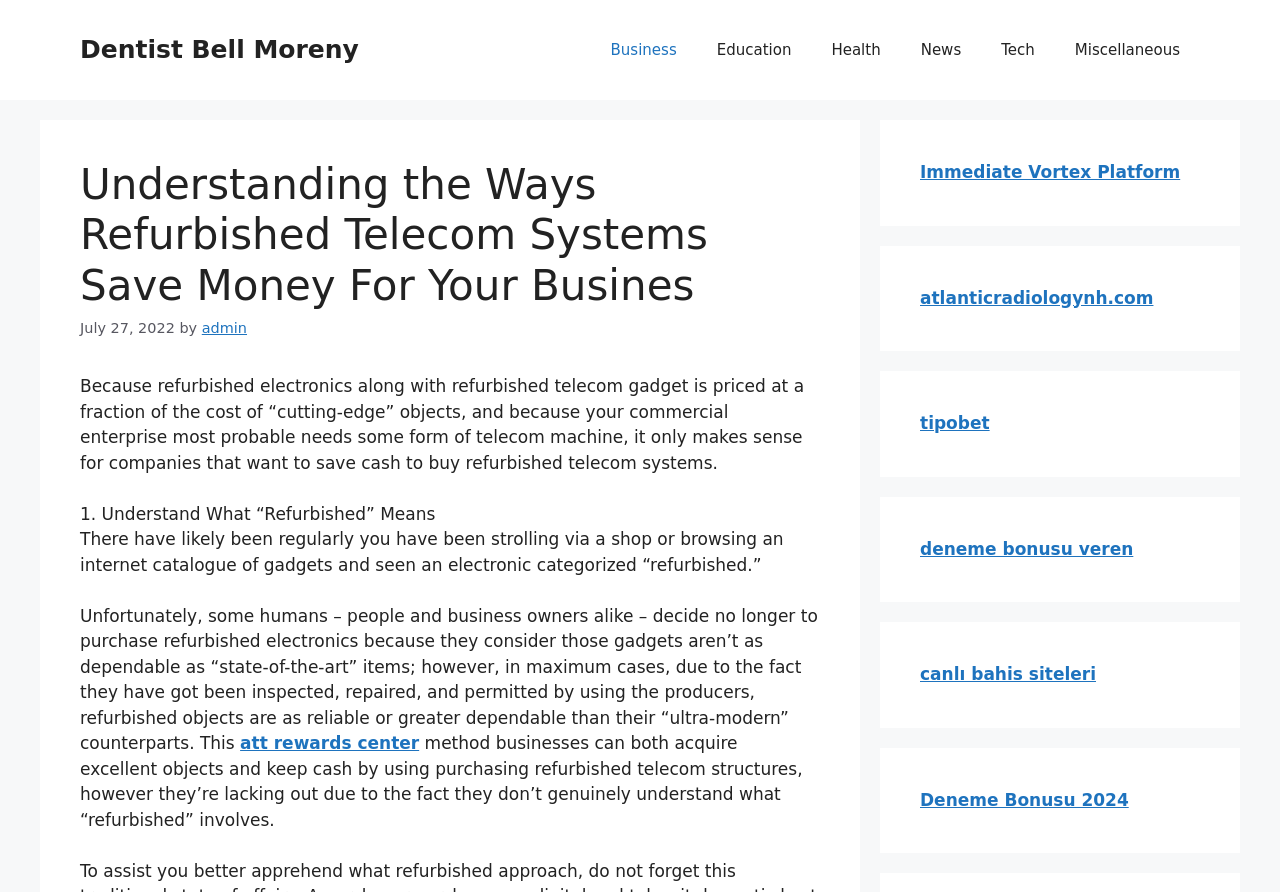Describe all visible elements and their arrangement on the webpage.

The webpage is about understanding the benefits of refurbished telecom systems for businesses, specifically how they can save money. At the top, there is a banner with the site's name and a link to "Dentist Bell Moreny". Below the banner, there is a primary navigation menu with links to various categories such as Business, Education, Health, News, Tech, and Miscellaneous.

The main content of the page is divided into sections. The first section has a heading that matches the title of the webpage, followed by a time stamp indicating the date of publication, July 27, 2022. Below the heading, there is a paragraph of text that explains the benefits of refurbished telecom systems, stating that they are priced at a fraction of the cost of new objects and can help businesses save money.

The next section has a heading "1. Understand What “Refurbished” Means" and explains the meaning of refurbished electronics. There are several paragraphs of text that discuss the reliability of refurbished items and how they can be as reliable as new ones. There is also a link to "att rewards center" within the text.

On the right side of the page, there are several complementary sections, each containing a link to a different website, such as Immediate Vortex Platform, atlanticradiologynh.com, tipobet, deneme bonusu veren, canlı bahis siteleri, and Deneme Bonusu 2024. These sections are positioned below each other, taking up the entire right side of the page.